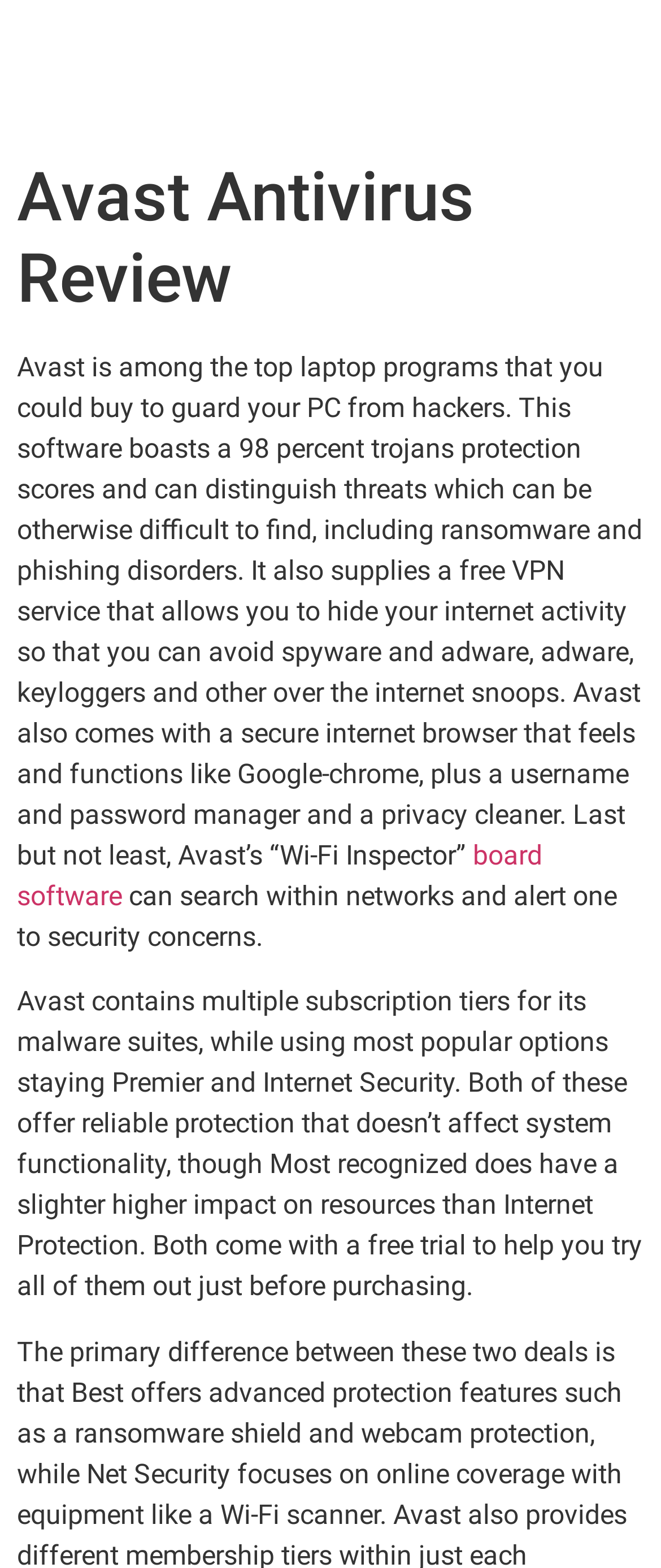What is Avast's trojans protection score?
Please provide a single word or phrase as the answer based on the screenshot.

98 percent